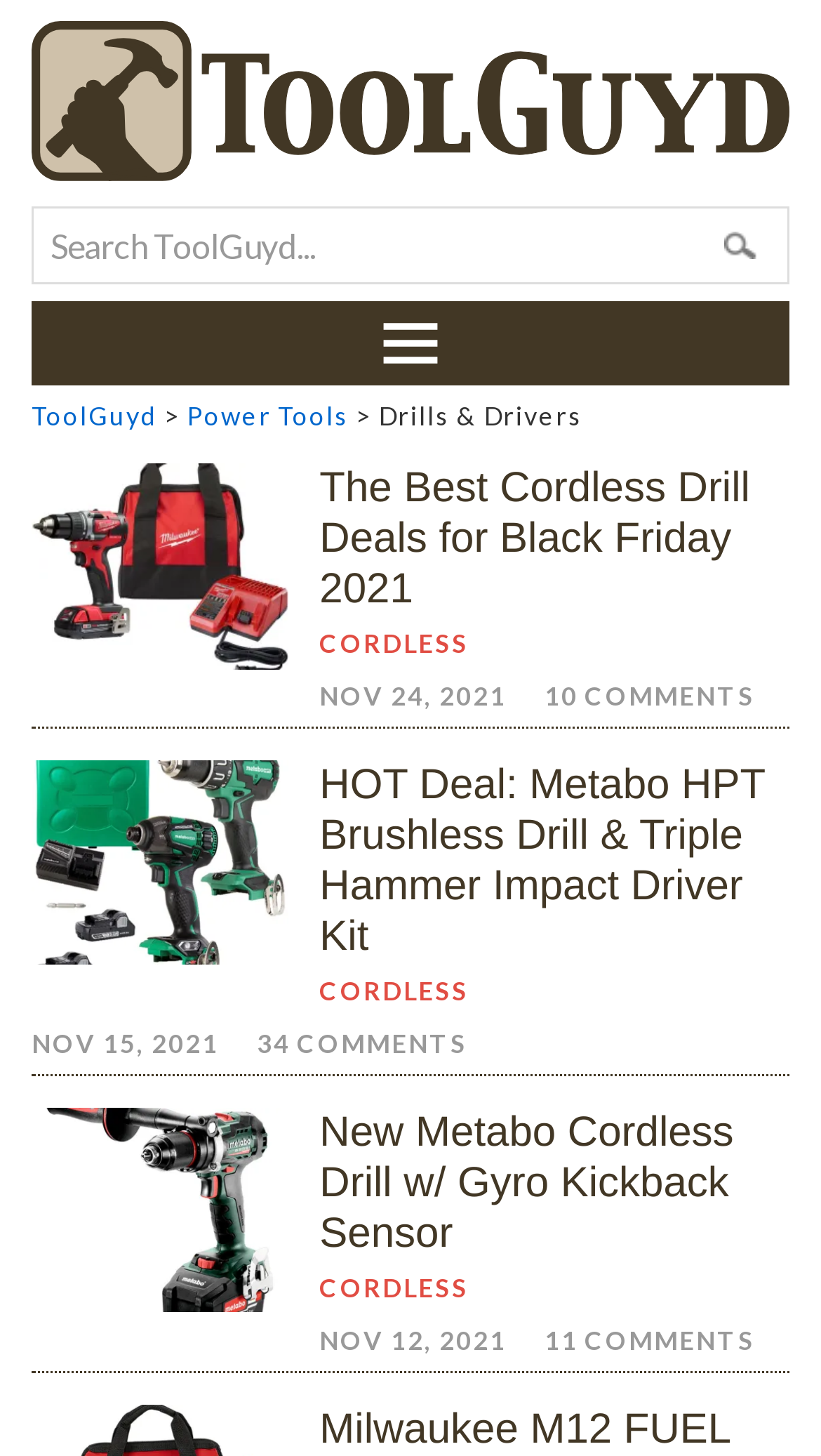Find and specify the bounding box coordinates that correspond to the clickable region for the instruction: "Click Facebook".

None